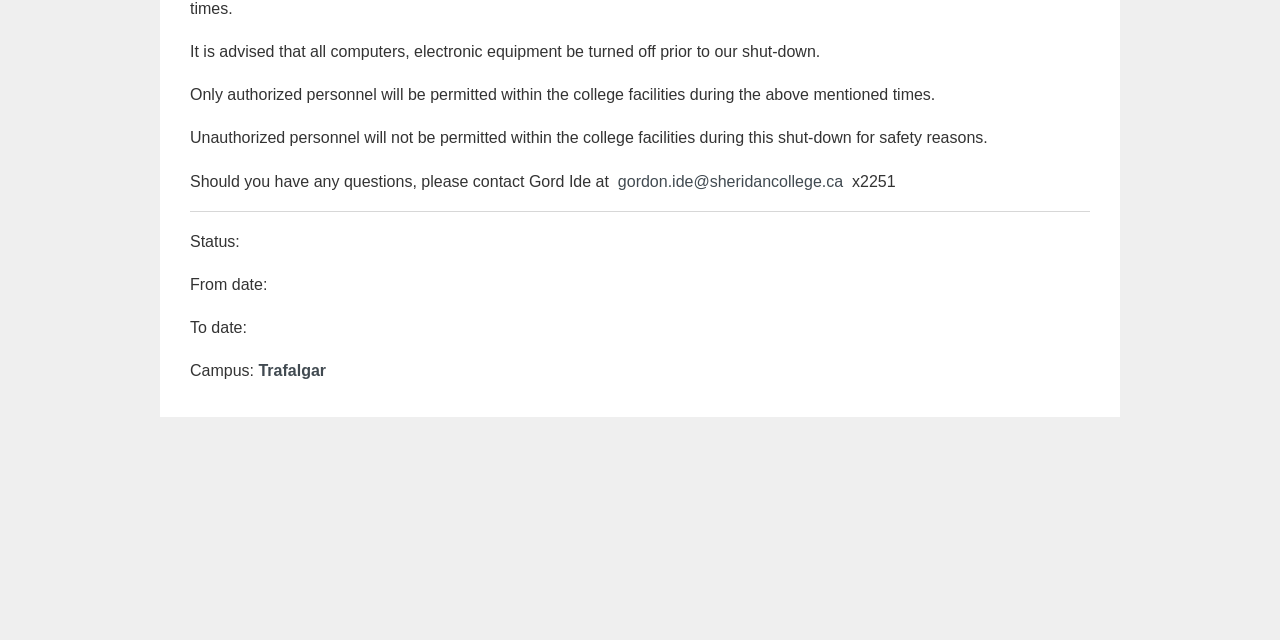Locate the bounding box of the user interface element based on this description: "gordon.ide@sheridancollege.ca".

[0.483, 0.27, 0.659, 0.296]